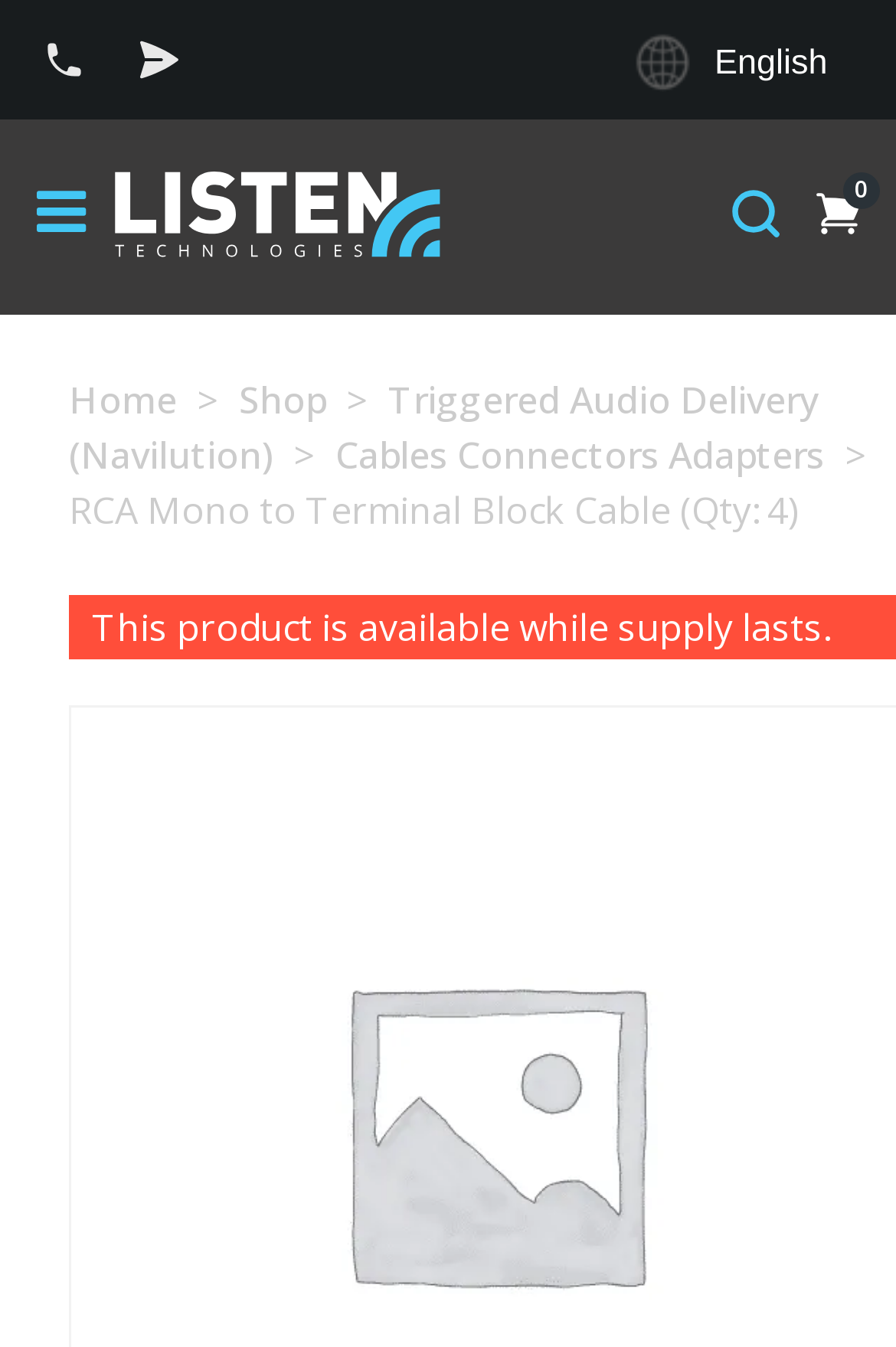For the following element description, predict the bounding box coordinates in the format (top-left x, top-left y, bottom-right x, bottom-right y). All values should be floating point numbers between 0 and 1. Description: Home

[0.077, 0.279, 0.197, 0.316]